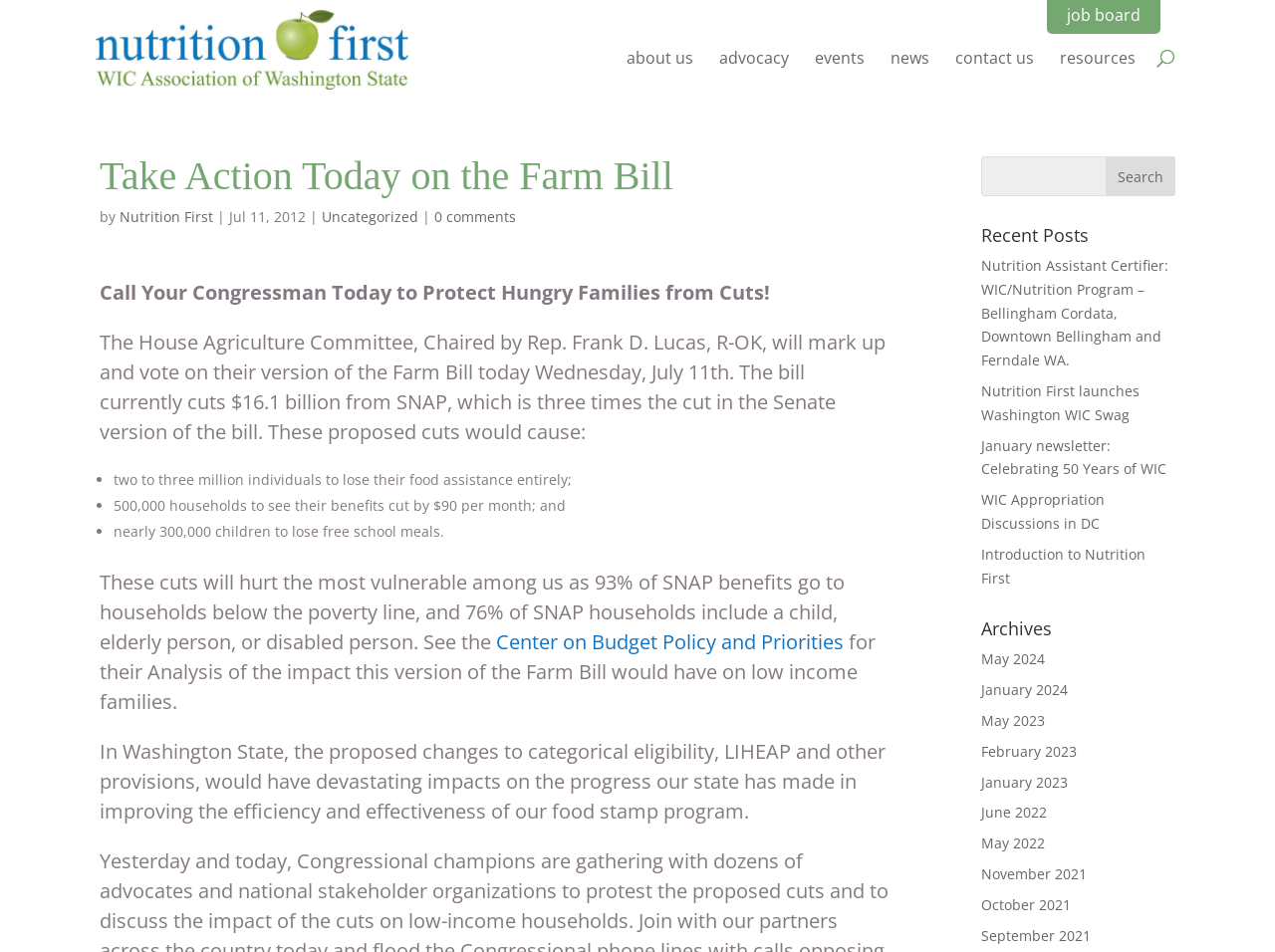Please locate the bounding box coordinates of the element's region that needs to be clicked to follow the instruction: "Click on 'about us'". The bounding box coordinates should be provided as four float numbers between 0 and 1, i.e., [left, top, right, bottom].

[0.491, 0.052, 0.544, 0.104]